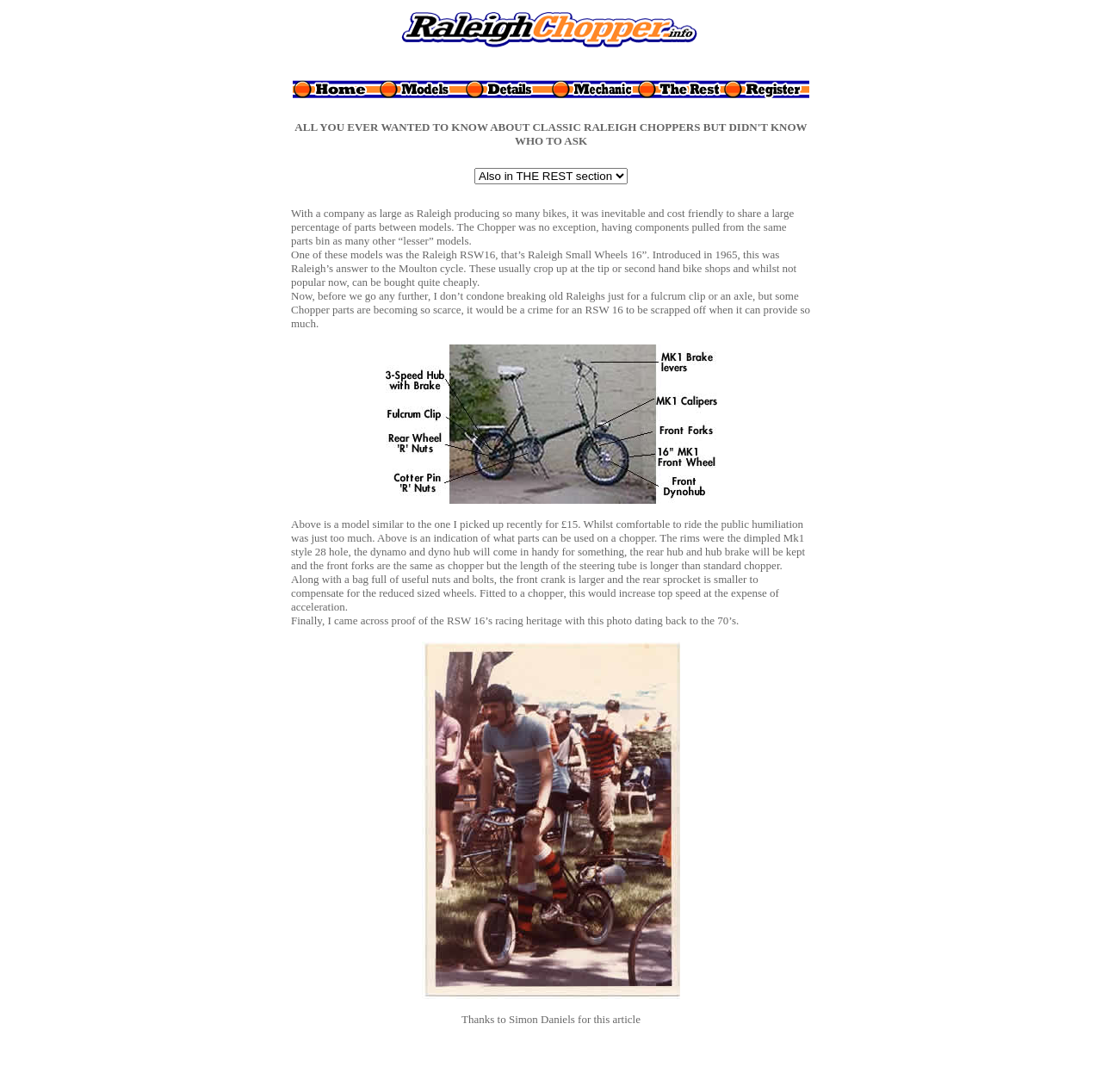What is the year the Raleigh RSW16 was introduced?
Respond to the question with a single word or phrase according to the image.

1965